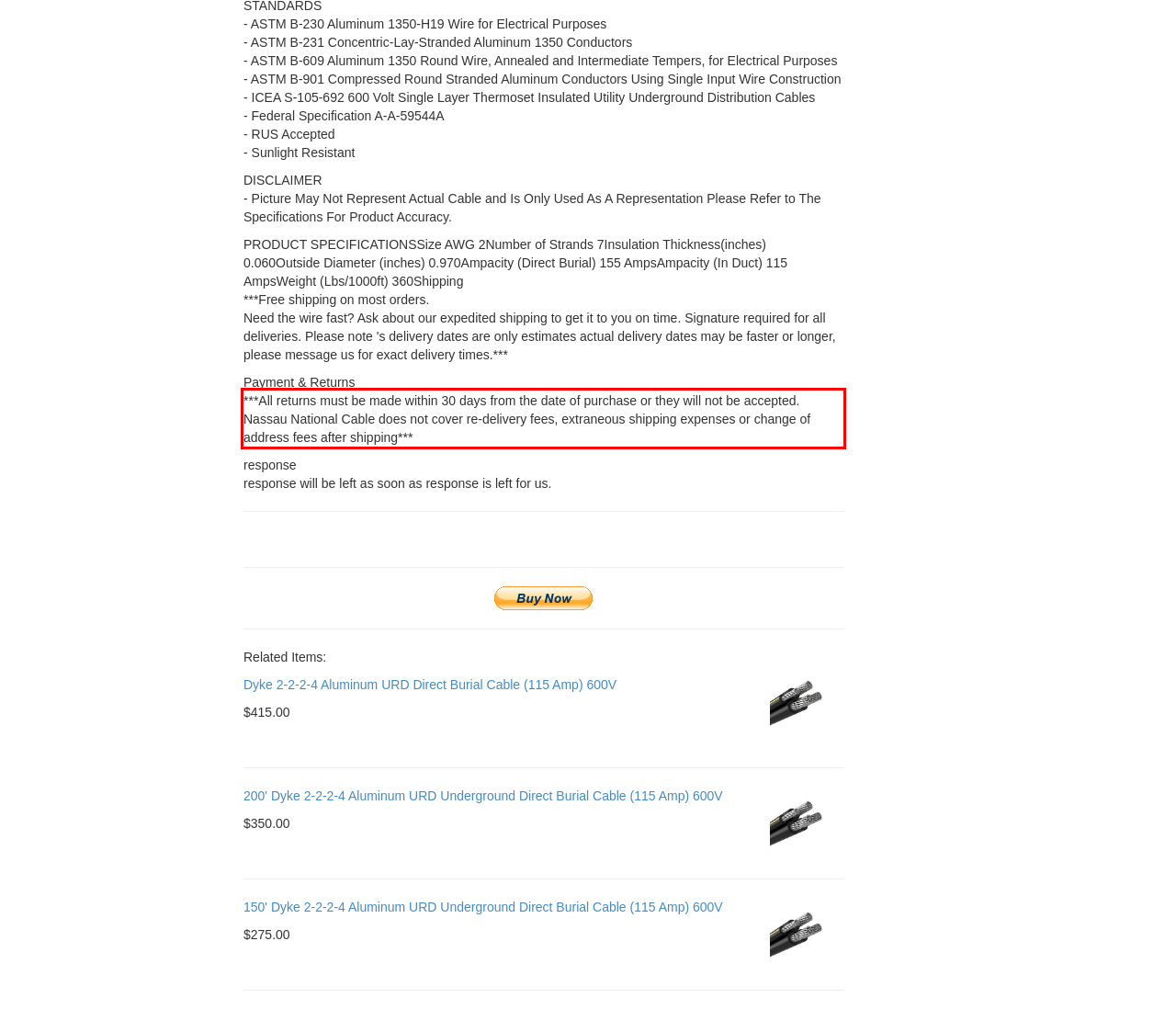Examine the webpage screenshot, find the red bounding box, and extract the text content within this marked area.

***All returns must be made within 30 days from the date of purchase or they will not be accepted. Nassau National Cable does not cover re-delivery fees, extraneous shipping expenses or change of address fees after shipping***